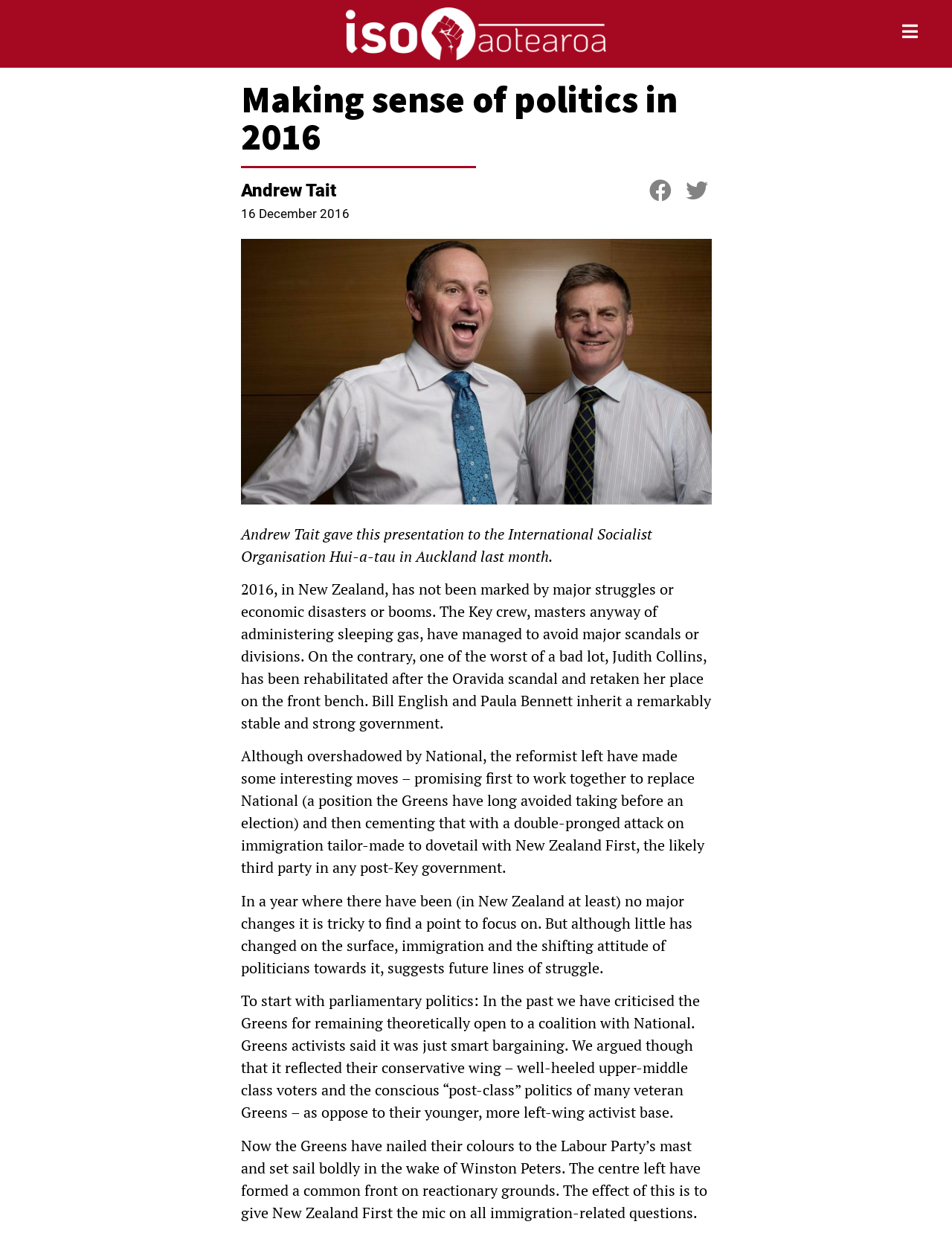What is the date of the presentation?
Answer the question in a detailed and comprehensive manner.

The answer can be found in the StaticText element with the text '16 December 2016' which is a child element of the article element.